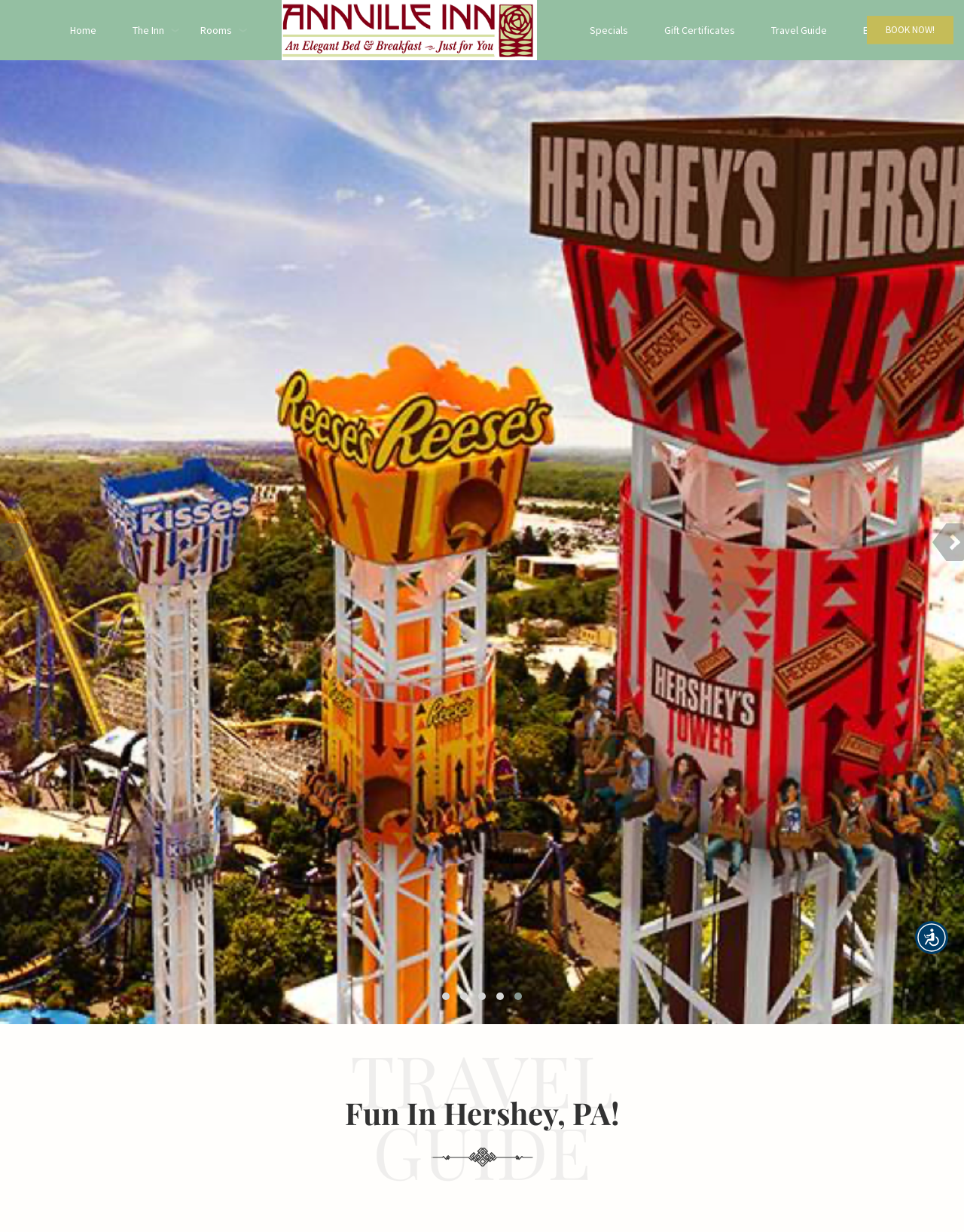Identify the bounding box for the UI element specified in this description: "The Inn". The coordinates must be four float numbers between 0 and 1, formatted as [left, top, right, bottom].

[0.137, 0.013, 0.17, 0.036]